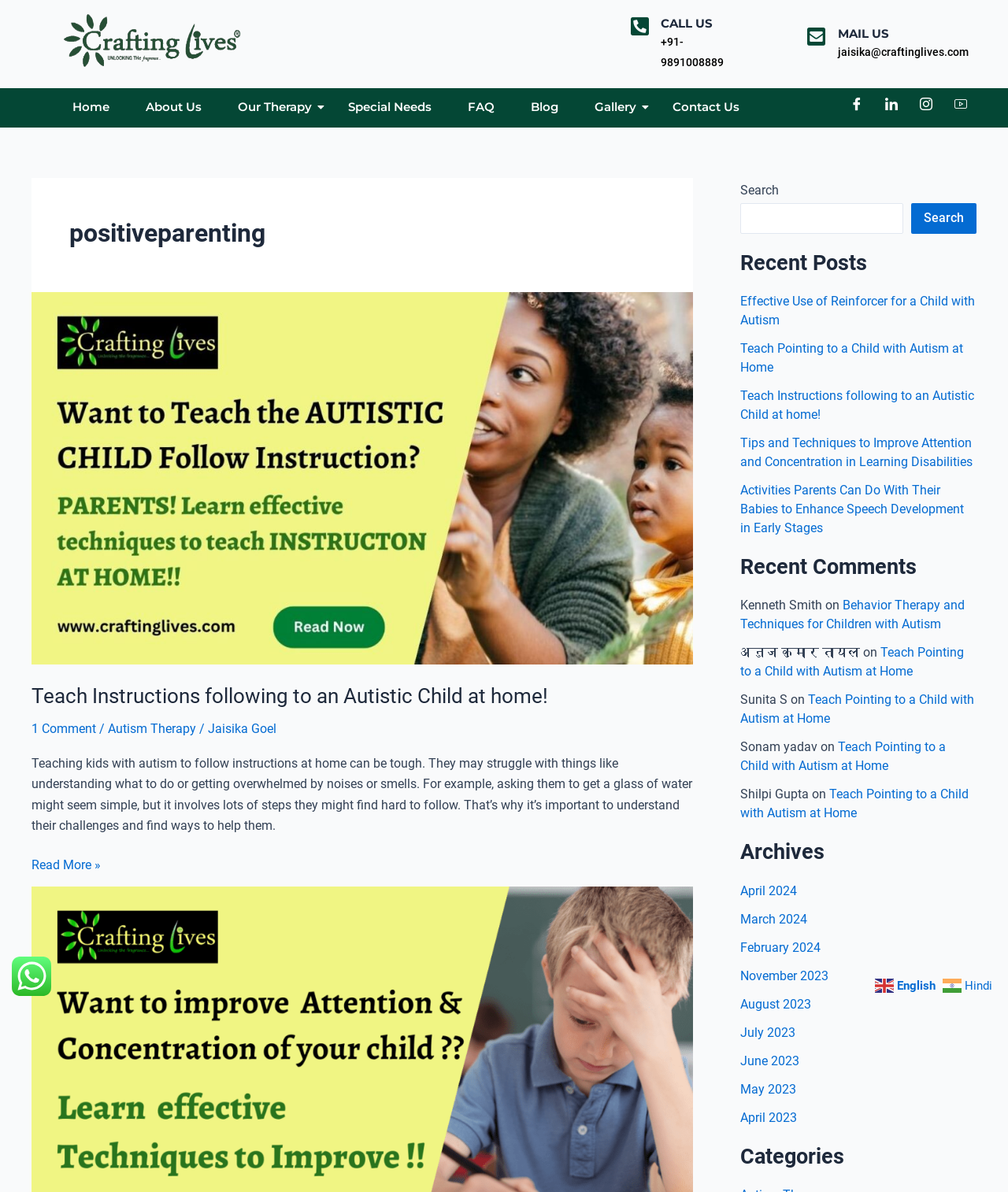Generate a comprehensive description of the contents of the webpage.

The webpage is about positive parenting and child development, specifically focusing on autism therapy and special needs. At the top, there is a logo and a navigation menu with links to various sections, including Home, About Us, Our Therapy, Special Needs, FAQ, Blog, Gallery, and Contact Us. 

Below the navigation menu, there is a heading "positiveparenting" followed by an article about teaching instructions to an autistic child at home. The article includes a heading, a brief introduction, and a link to read more. 

To the right of the article, there are contact details, including a phone number and an email address, as well as links to social media platforms like Facebook, LinkedIn, Instagram, and YouTube.

Further down, there are three columns of content. The left column has a search bar and a list of recent posts, including links to articles about autism therapy and child development. The middle column has a list of recent comments, including the names of commenters and the articles they commented on. The right column has a list of archives, including links to articles from different months.

Throughout the webpage, there are several images and icons, including a logo, social media icons, and images related to the articles. The overall layout is organized and easy to navigate, with clear headings and concise text.